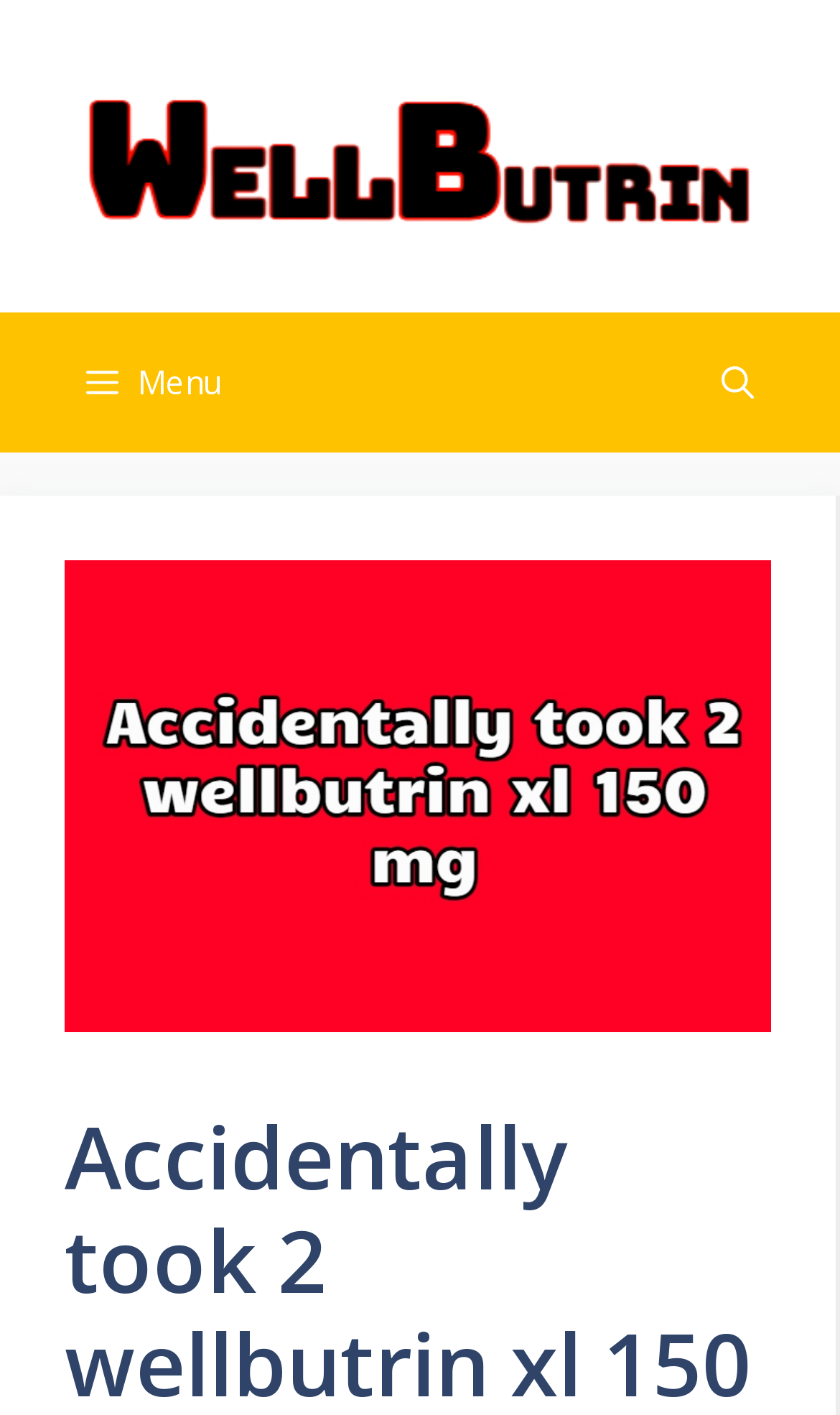What is the name of the medication on the banner?
Please answer the question with a detailed response using the information from the screenshot.

The banner at the top of the webpage contains a link with the text 'wellbutrin' and an image with the same name, indicating that the medication being referred to is Wellbutrin.